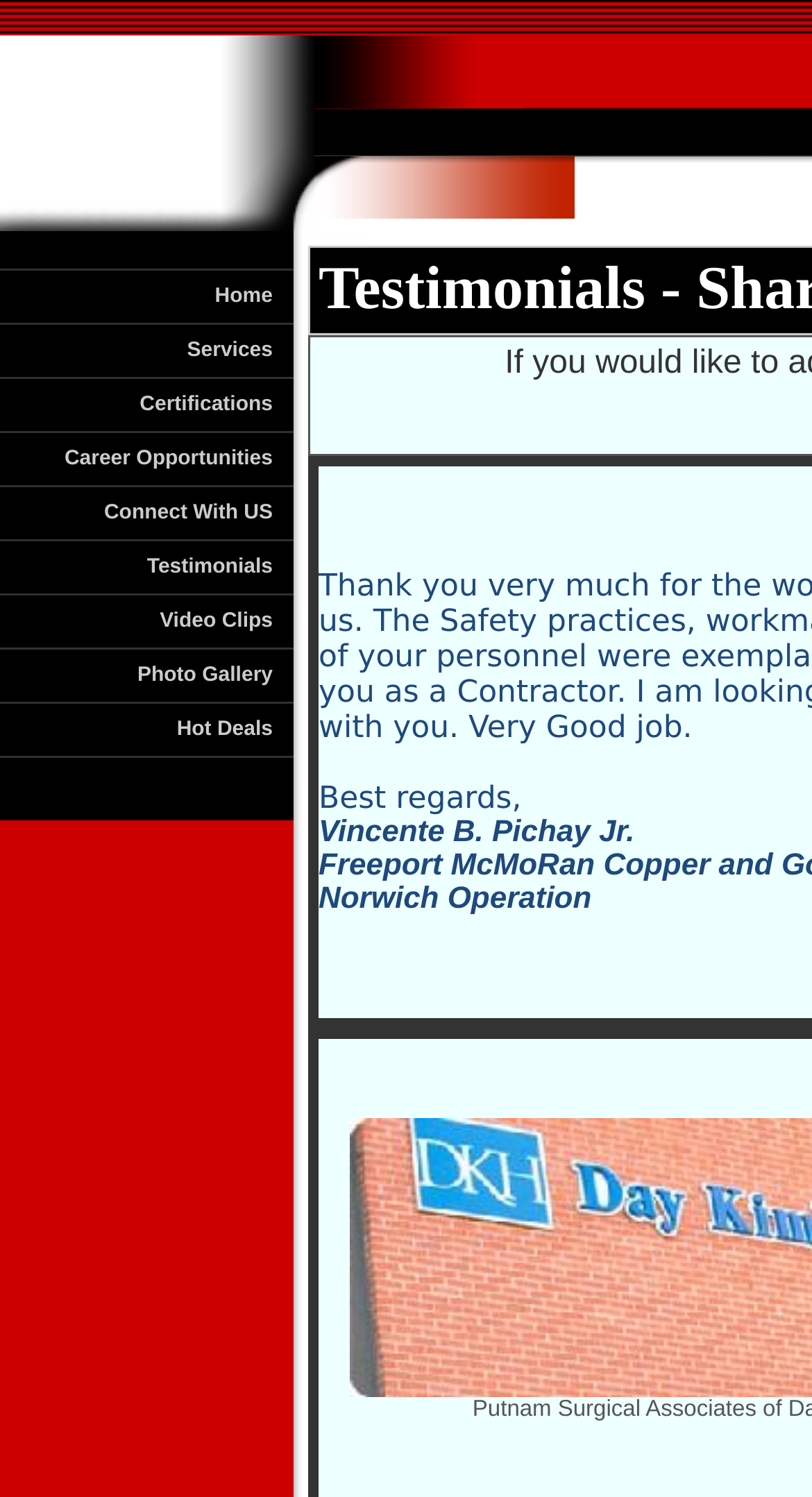Consider the image and give a detailed and elaborate answer to the question: 
Is the website related to a business?

The website's structure and content, including the presence of a main navigation menu, contact information, and sections for Career Opportunities and Hot Deals, suggest that the website is related to a business or organization, rather than a personal or informational website.